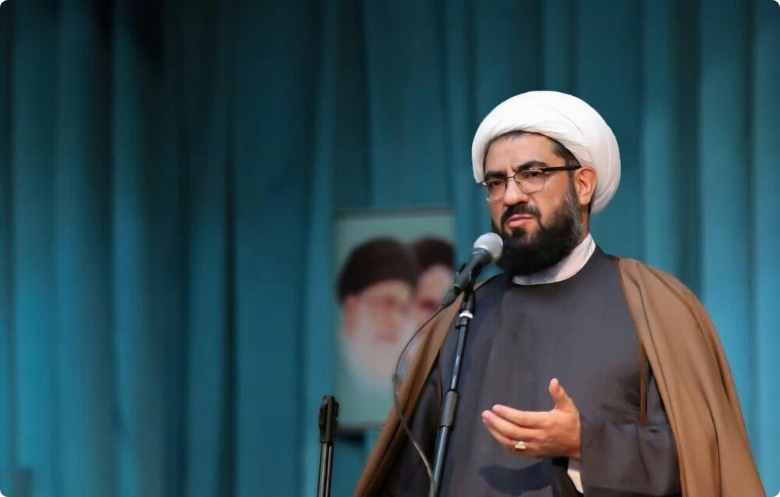Please provide a detailed answer to the question below by examining the image:
What is the color of the curtain in the background?

The background of the image features a blue curtain, which enhances the solemn atmosphere of the event and provides a subtle contrast to the cleric's traditional attire.